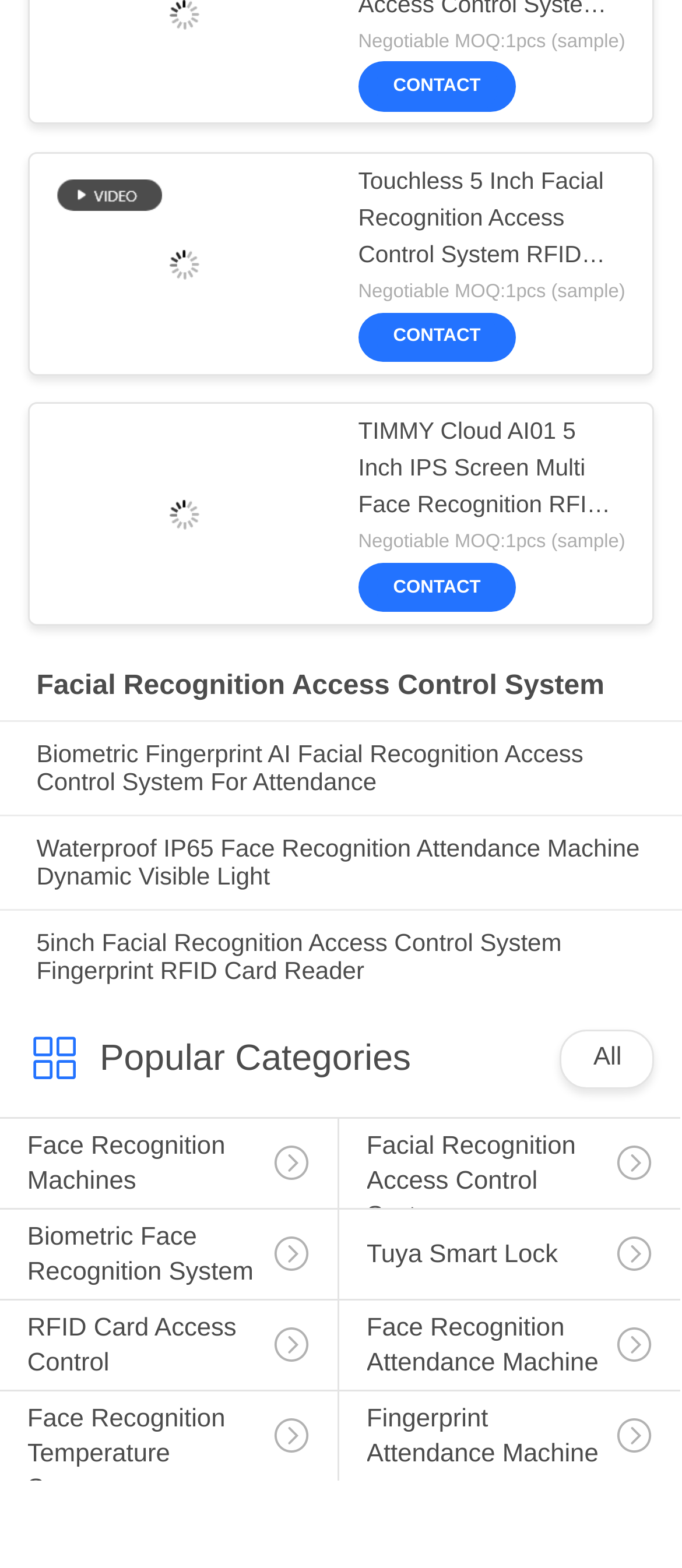Please indicate the bounding box coordinates for the clickable area to complete the following task: "Watch the video". The coordinates should be specified as four float numbers between 0 and 1, i.e., [left, top, right, bottom].

[0.082, 0.114, 0.238, 0.135]